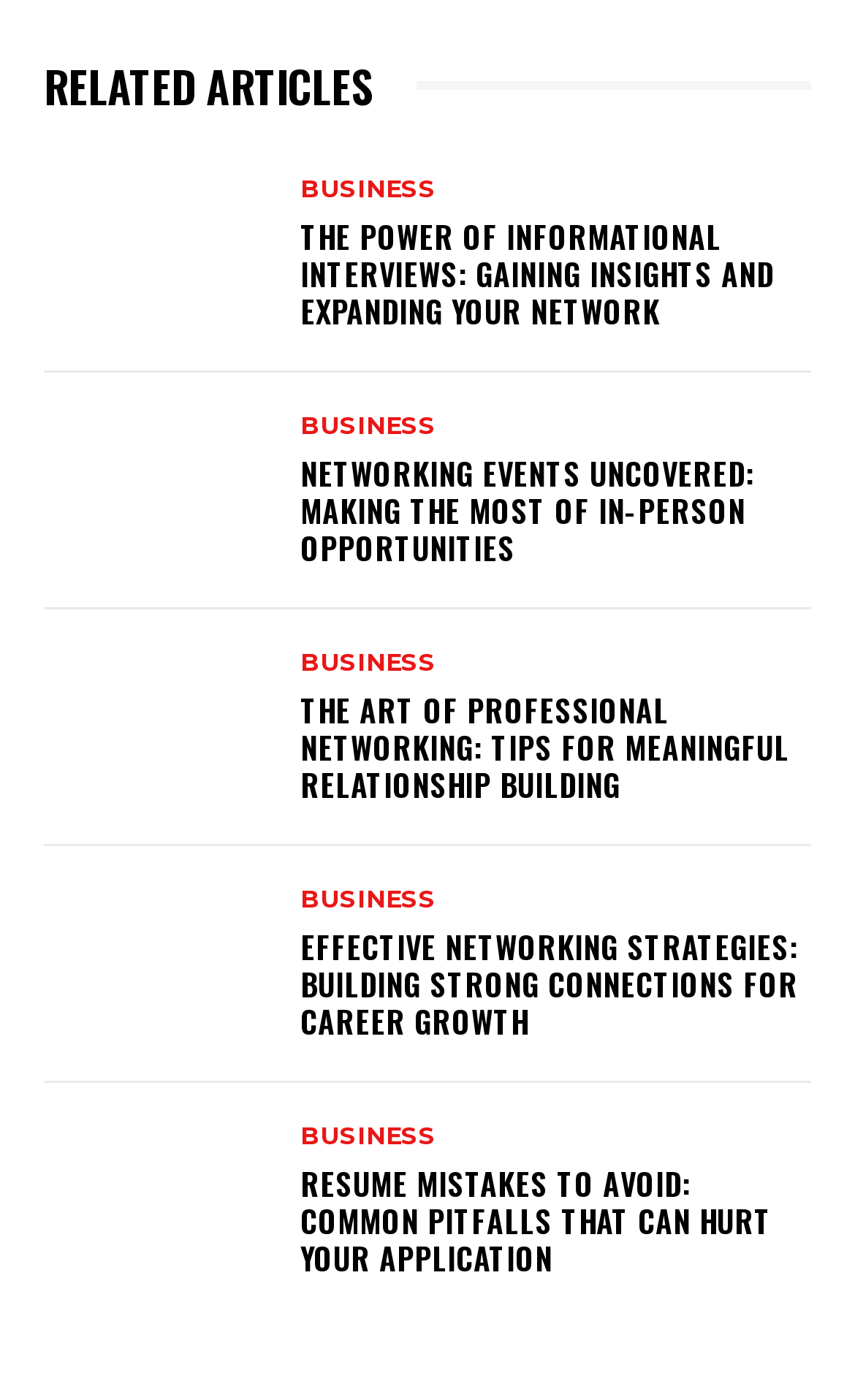Identify the bounding box coordinates of the region that should be clicked to execute the following instruction: "read about diabetes control".

None